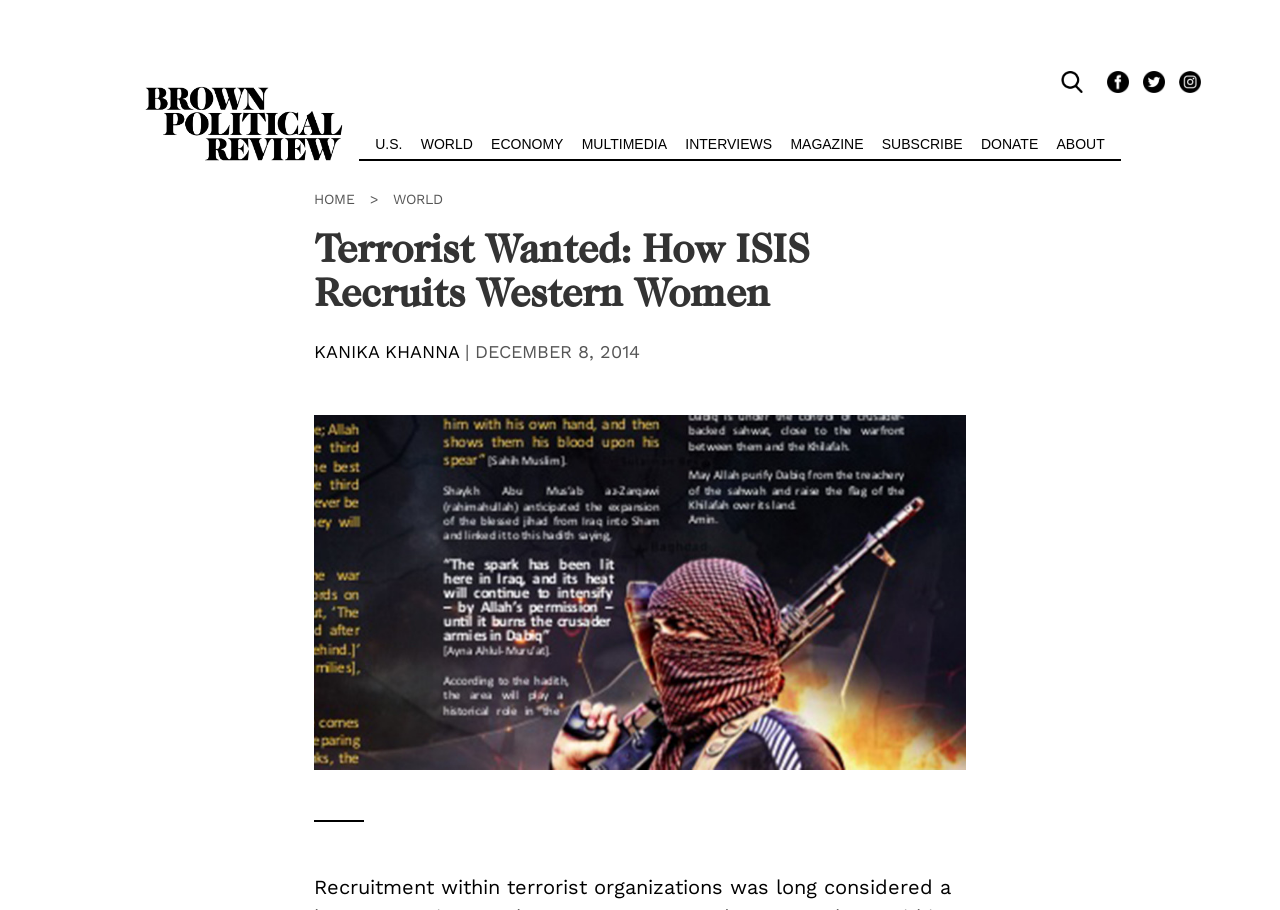Pinpoint the bounding box coordinates of the element that must be clicked to accomplish the following instruction: "search for something". The coordinates should be in the format of four float numbers between 0 and 1, i.e., [left, top, right, bottom].

[0.829, 0.078, 0.854, 0.103]